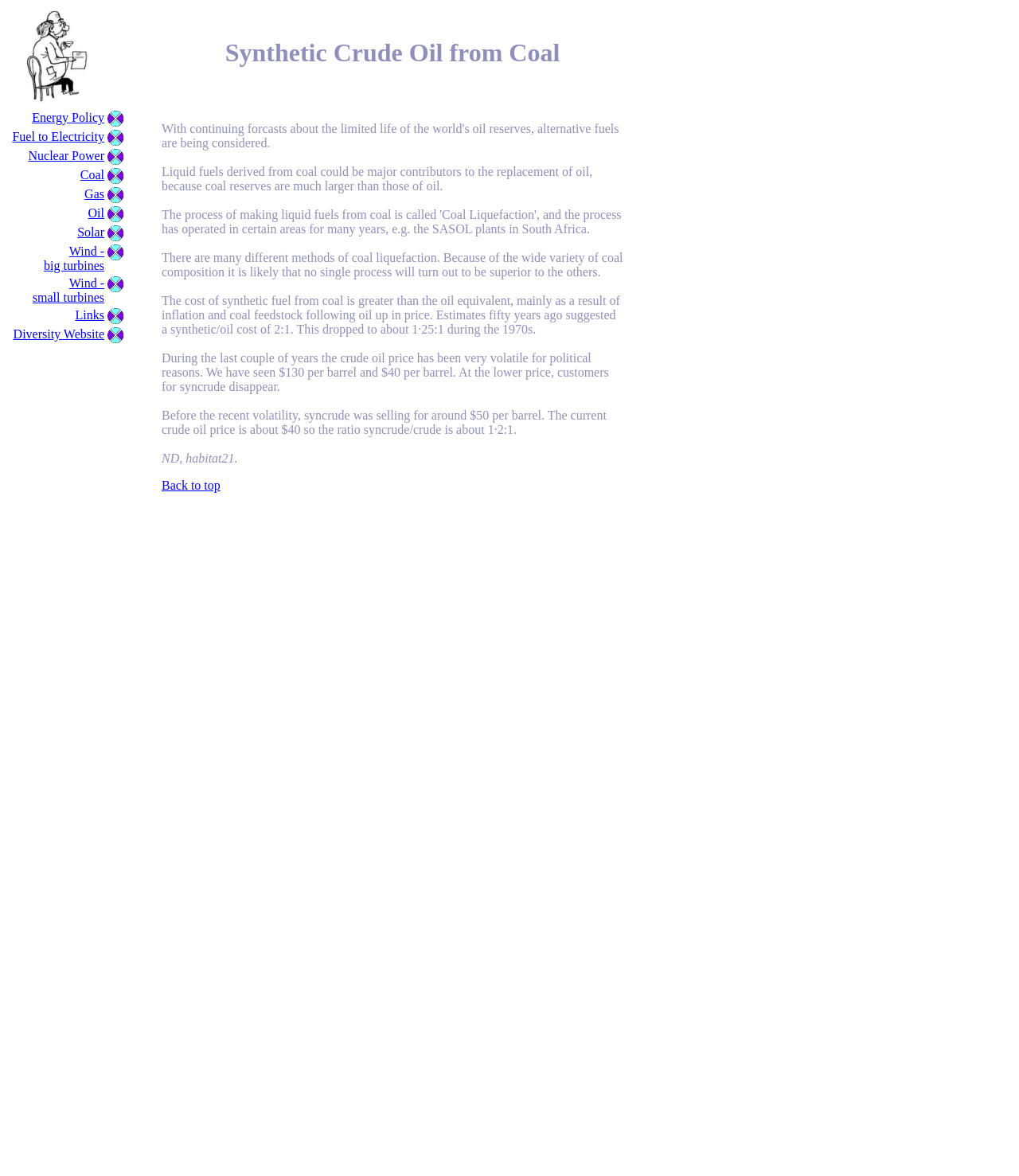Generate an in-depth caption that captures all aspects of the webpage.

This webpage is focused on raising awareness about energy needs and resources. At the top, there is a navigation menu with a "HOME" link and an image, followed by a heading that reads "Synthetic Crude Oil from Coal". 

Below the navigation menu, there is a section of text that discusses the potential of liquid fuels derived from coal as a replacement for oil. The text is divided into five paragraphs, each discussing a different aspect of synthetic fuel from coal, including its cost, production methods, and market volatility.

To the right of the text section, there is a column of links and images, organized into rows. Each row contains a link to a different energy-related topic, such as "Energy Policy", "Fuel to Electricity", "Nuclear Power", "Coal", "Gas", "Oil", "Solar", "Wind - big turbines", "Wind - small turbines", "Links", and "Diversity Website". Each link is accompanied by an image.

The webpage has a simple and organized layout, with a clear hierarchy of information. The navigation menu and links are easily accessible, and the text is divided into manageable sections.